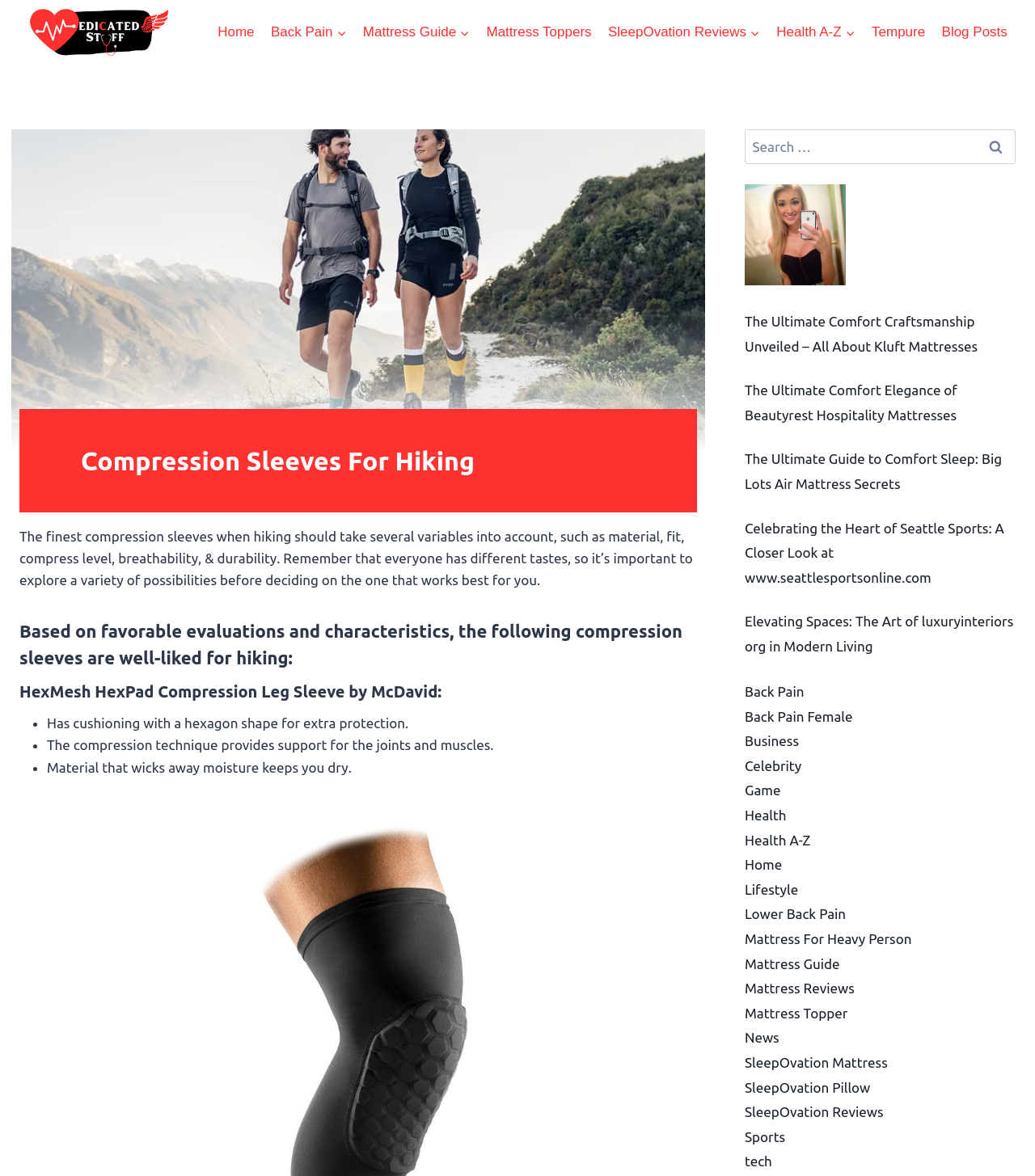How many links are there in the primary navigation?
From the screenshot, supply a one-word or short-phrase answer.

11